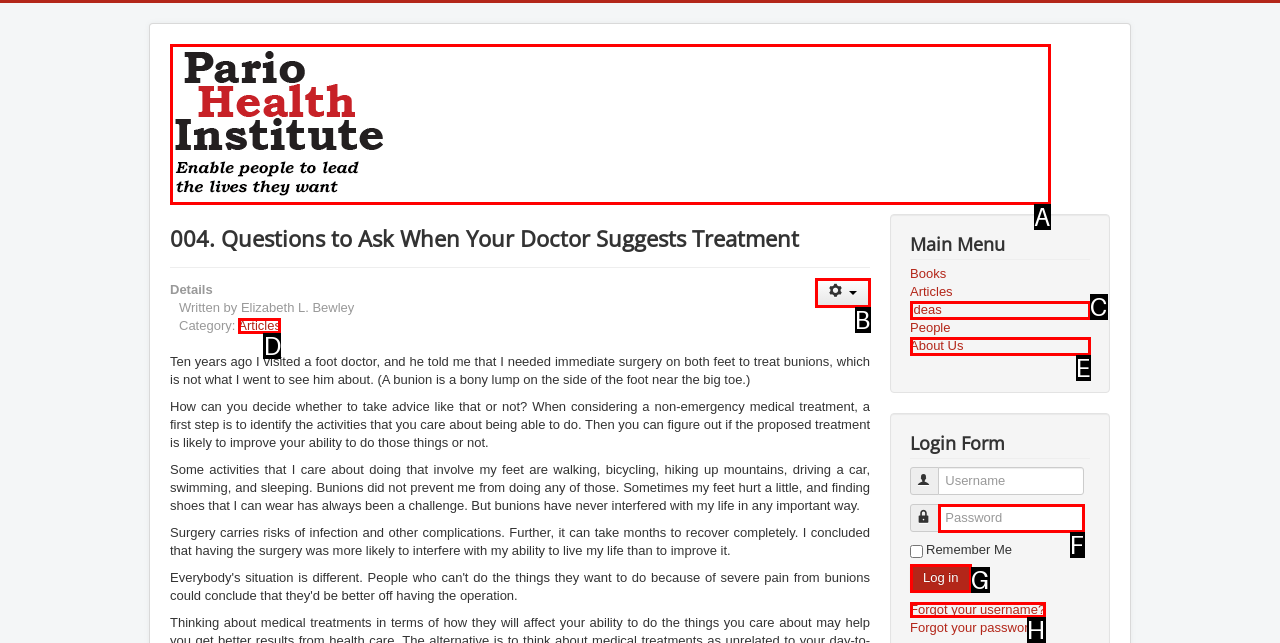Identify the matching UI element based on the description: Forgot your username?
Reply with the letter from the available choices.

H